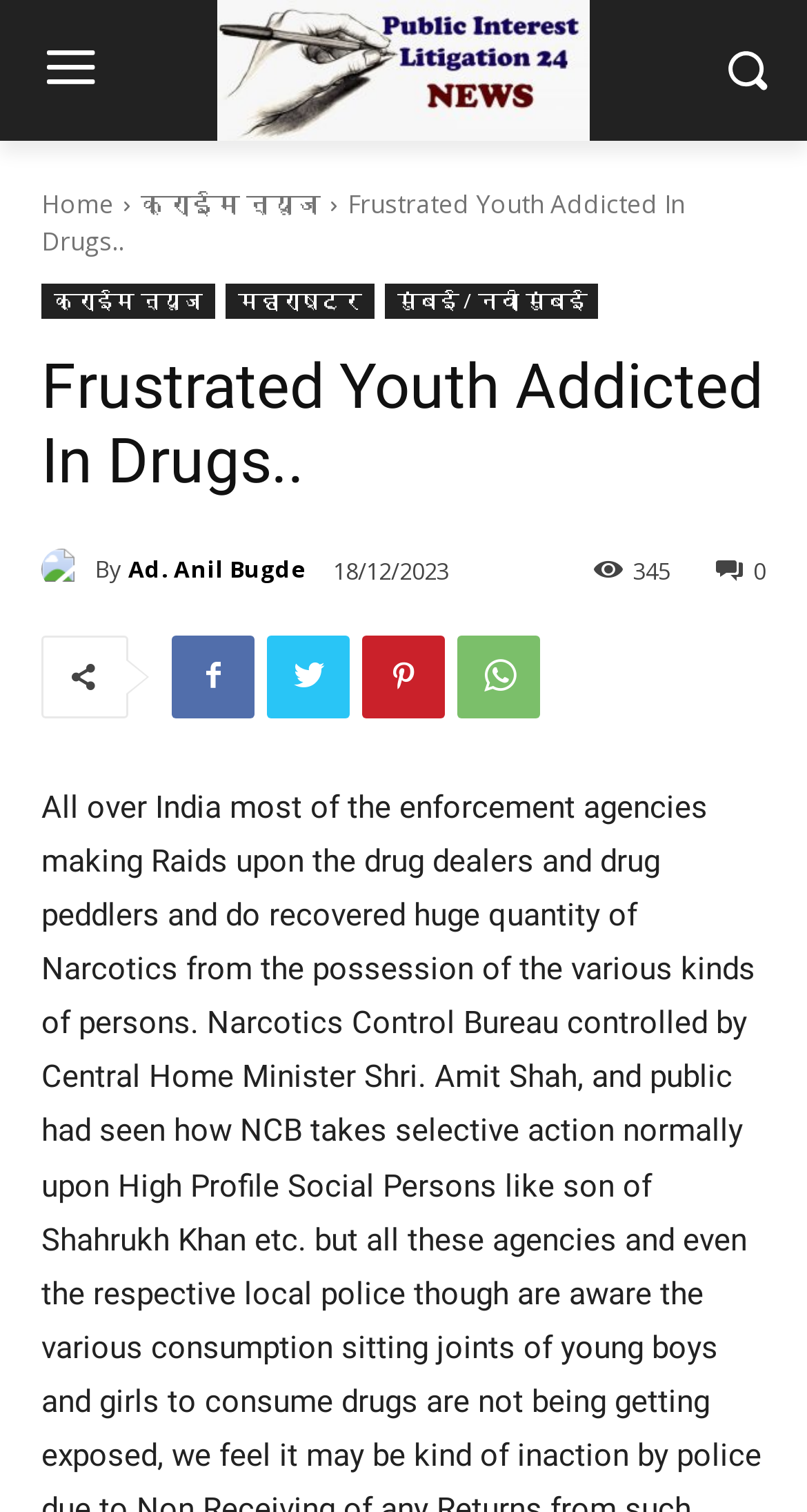What are the categories of news available on this website?
Please give a detailed answer to the question using the information shown in the image.

I found the categories by looking at the link elements with the text 'क्राईम न्यूज', 'महाराष्ट्र', and 'मुंबई / नवी मुंबई' which are located near the top of the webpage.